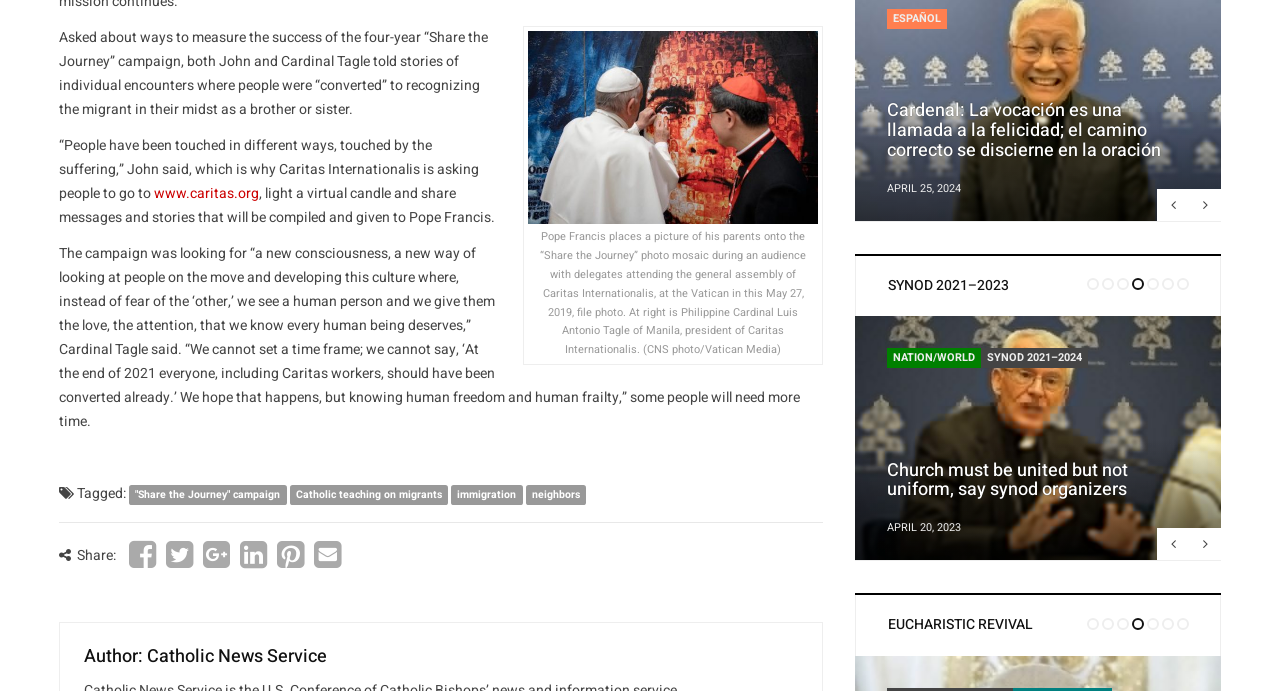Respond to the following question using a concise word or phrase: 
What is the name of the campaign mentioned in the article?

Share the Journey